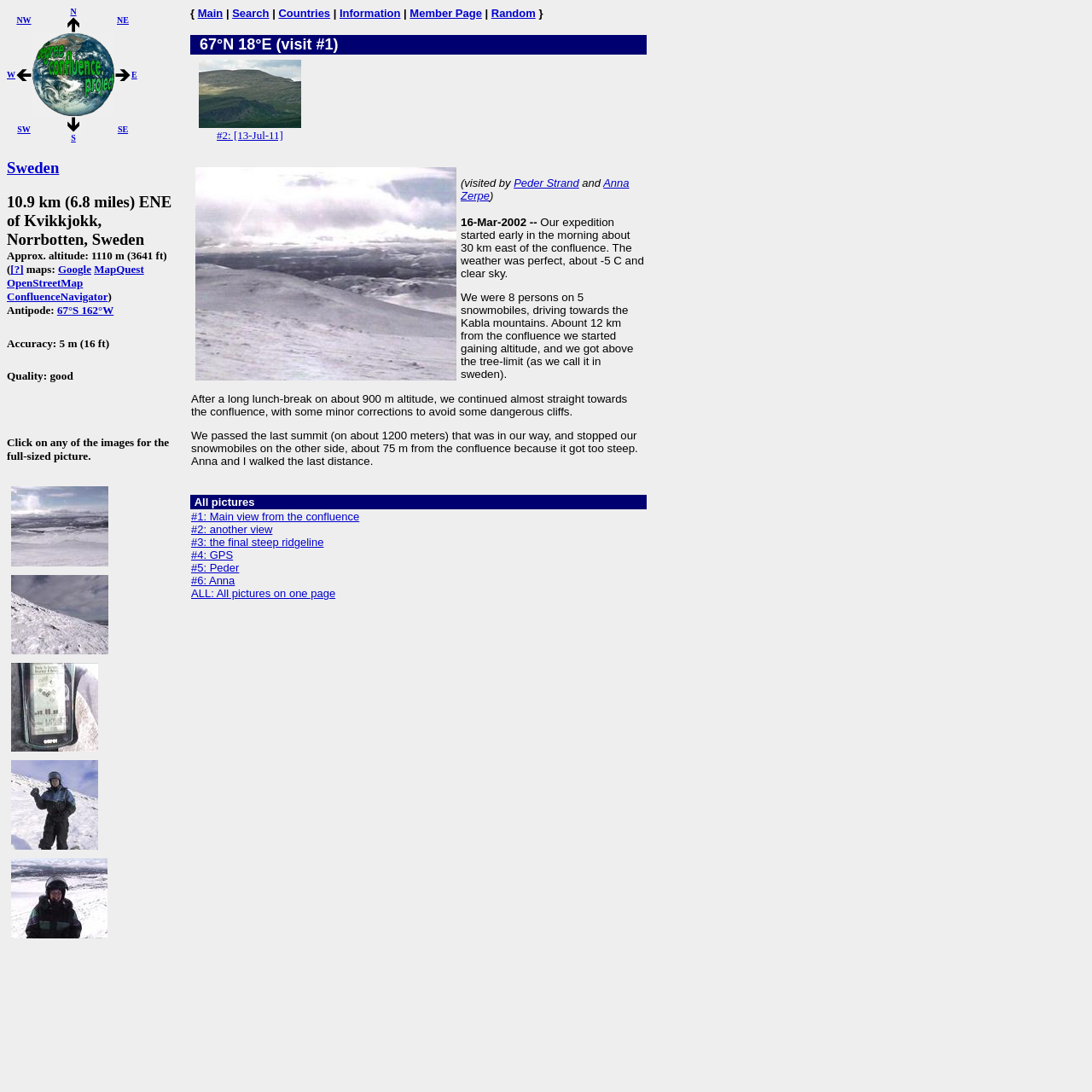Could you provide the bounding box coordinates for the portion of the screen to click to complete this instruction: "Search for information"?

[0.311, 0.006, 0.367, 0.018]